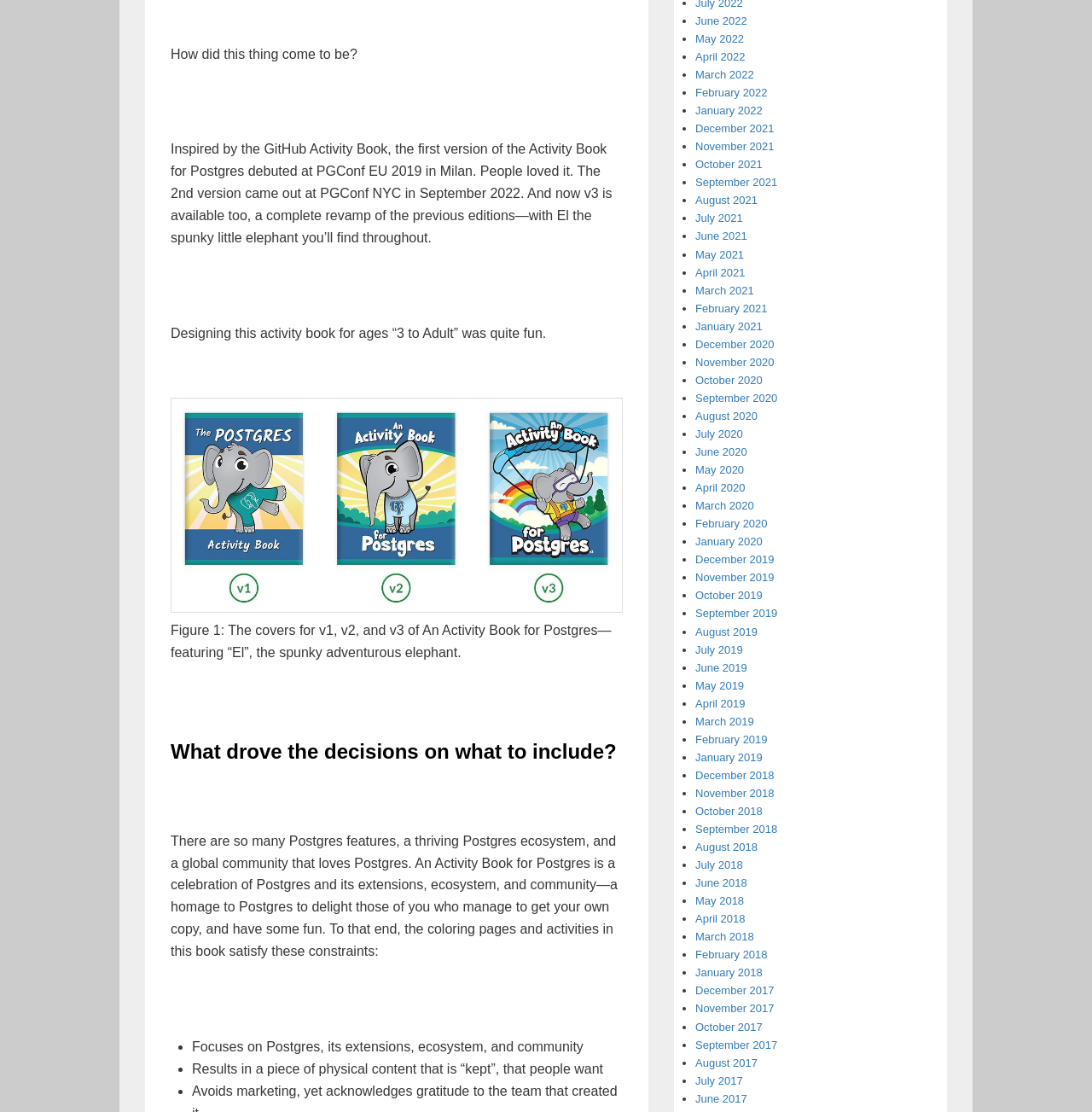Using the description: "October 2018", determine the UI element's bounding box coordinates. Ensure the coordinates are in the format of four float numbers between 0 and 1, i.e., [left, top, right, bottom].

[0.637, 0.724, 0.698, 0.735]